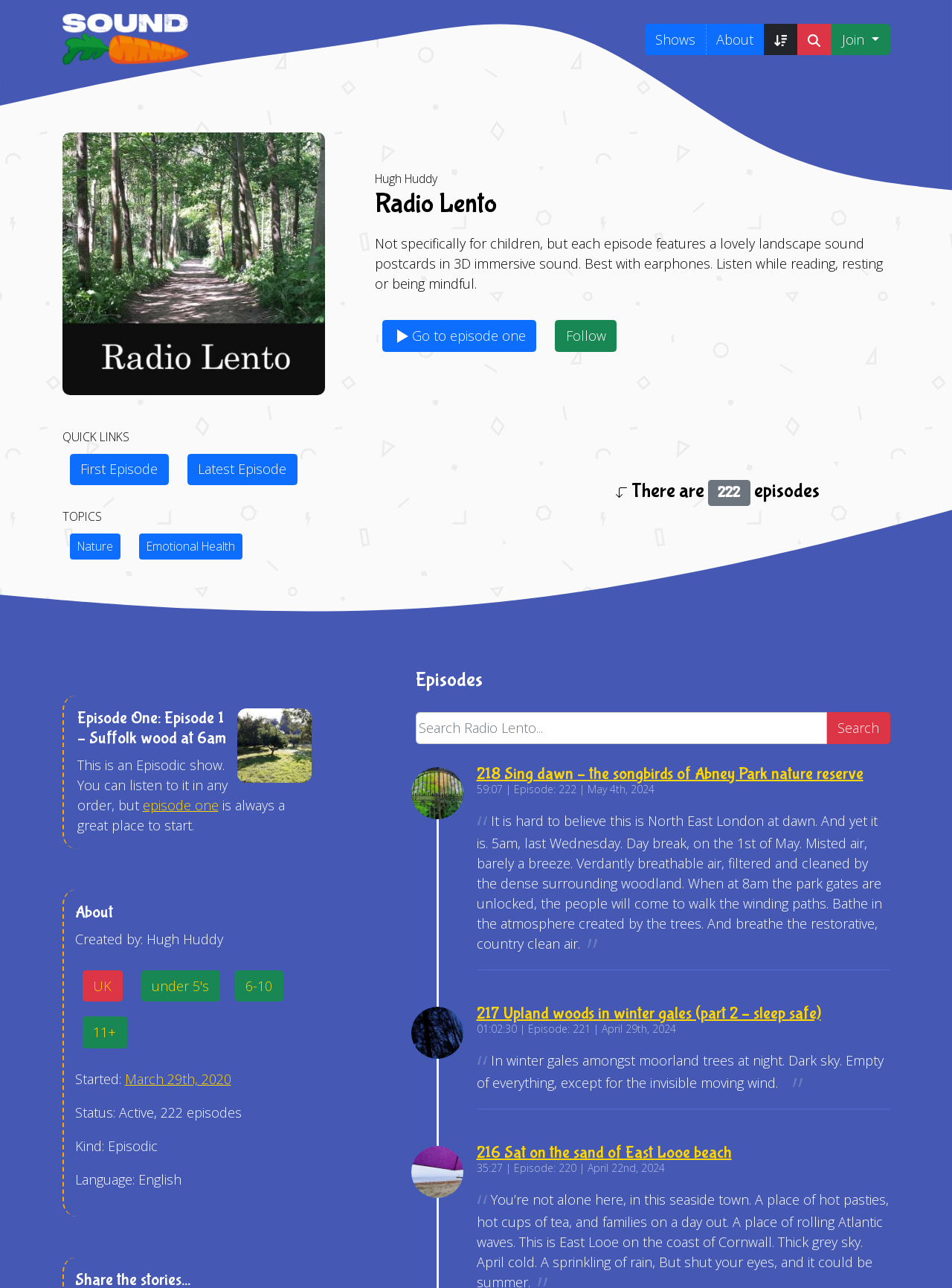Find the bounding box coordinates for the HTML element described as: "March 29th, 2020". The coordinates should consist of four float values between 0 and 1, i.e., [left, top, right, bottom].

[0.131, 0.831, 0.243, 0.844]